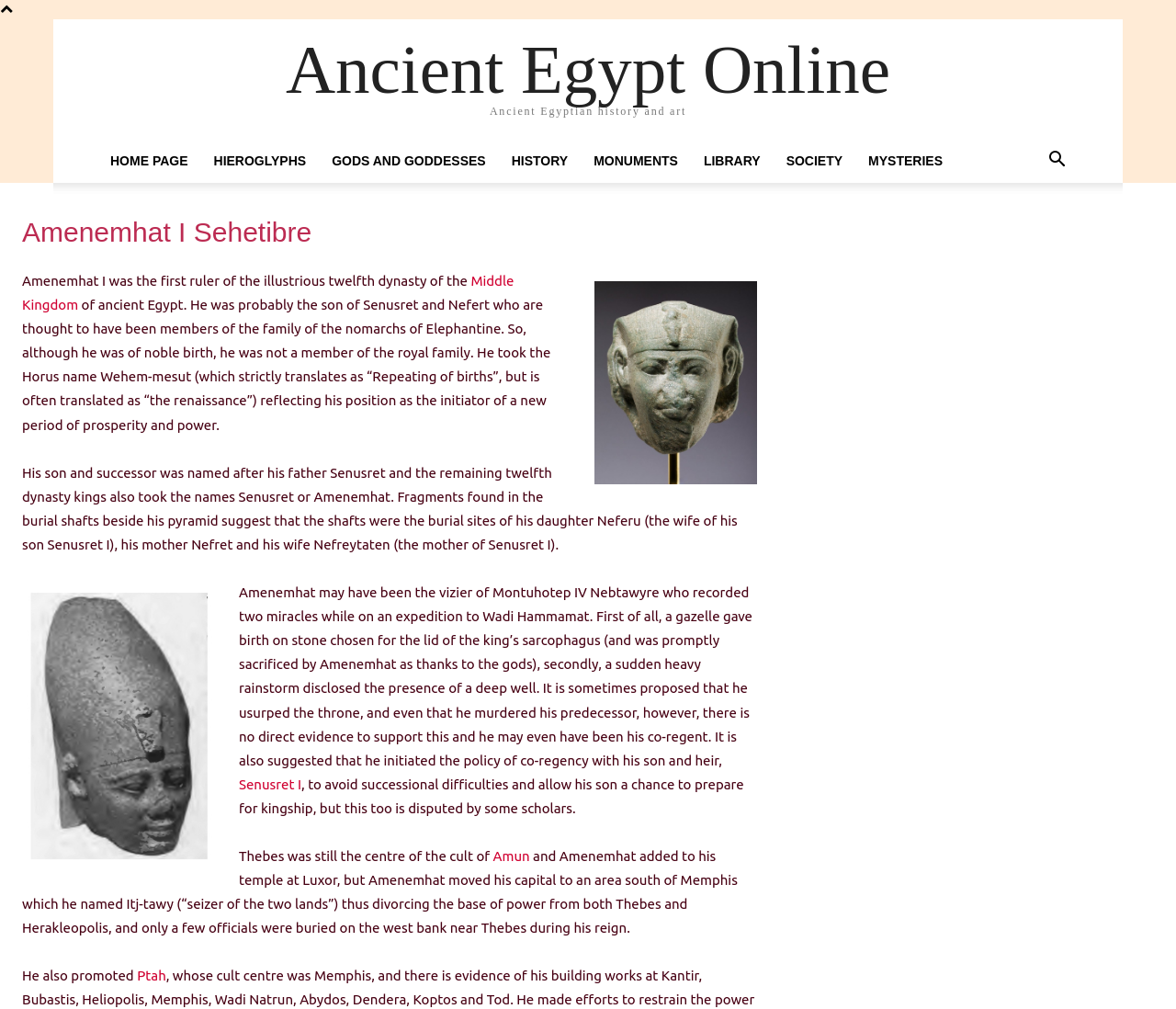Please identify the coordinates of the bounding box that should be clicked to fulfill this instruction: "Search for something".

[0.88, 0.153, 0.917, 0.168]